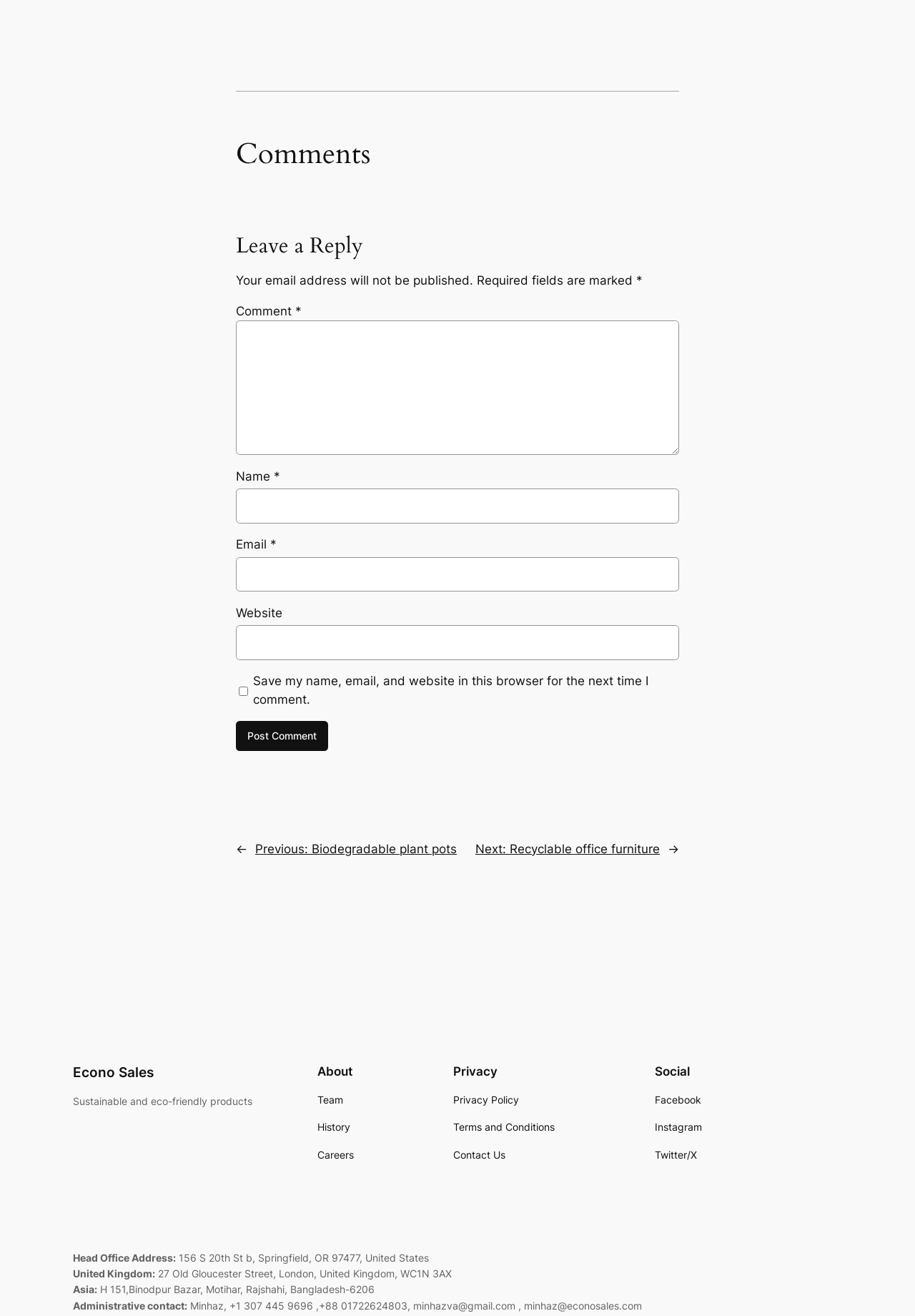Locate the coordinates of the bounding box for the clickable region that fulfills this instruction: "Leave a comment".

[0.258, 0.178, 0.742, 0.197]